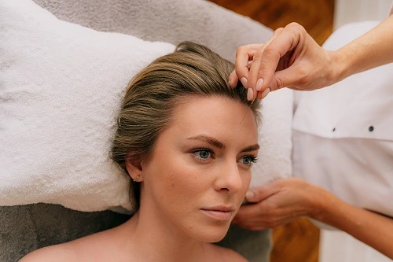Respond with a single word or phrase to the following question:
What is the atmosphere of the treatment space?

Calming